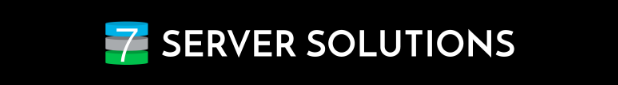Kindly respond to the following question with a single word or a brief phrase: 
What is the color of the typography used for the text?

White